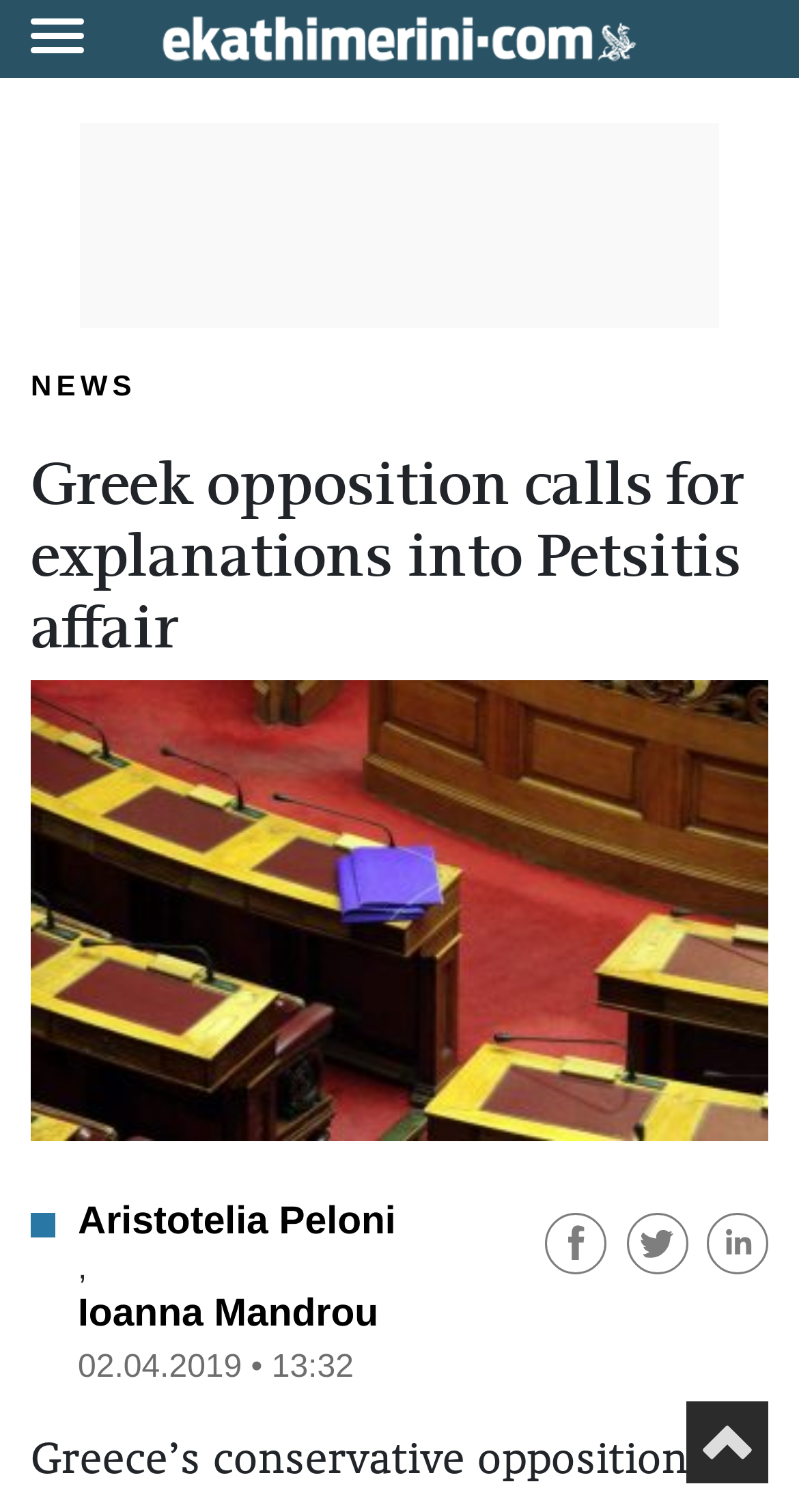Please locate the bounding box coordinates of the element that should be clicked to achieve the given instruction: "Go to NEWS section".

[0.038, 0.244, 0.171, 0.266]